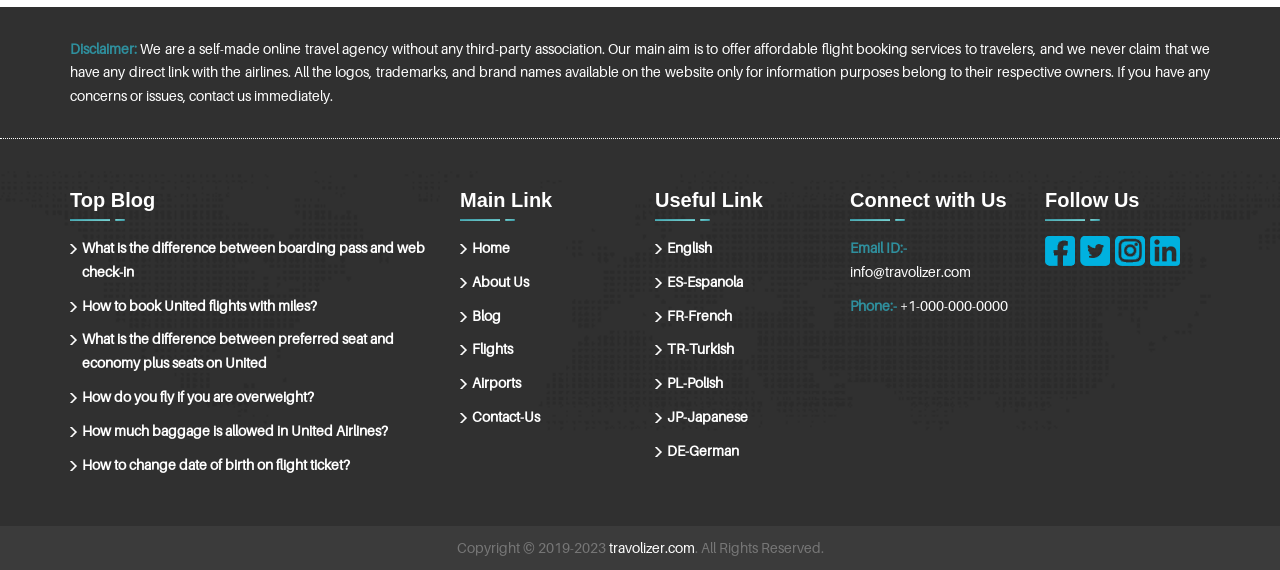Please specify the bounding box coordinates of the clickable region to carry out the following instruction: "Contact us". The coordinates should be four float numbers between 0 and 1, in the format [left, top, right, bottom].

[0.359, 0.711, 0.422, 0.752]